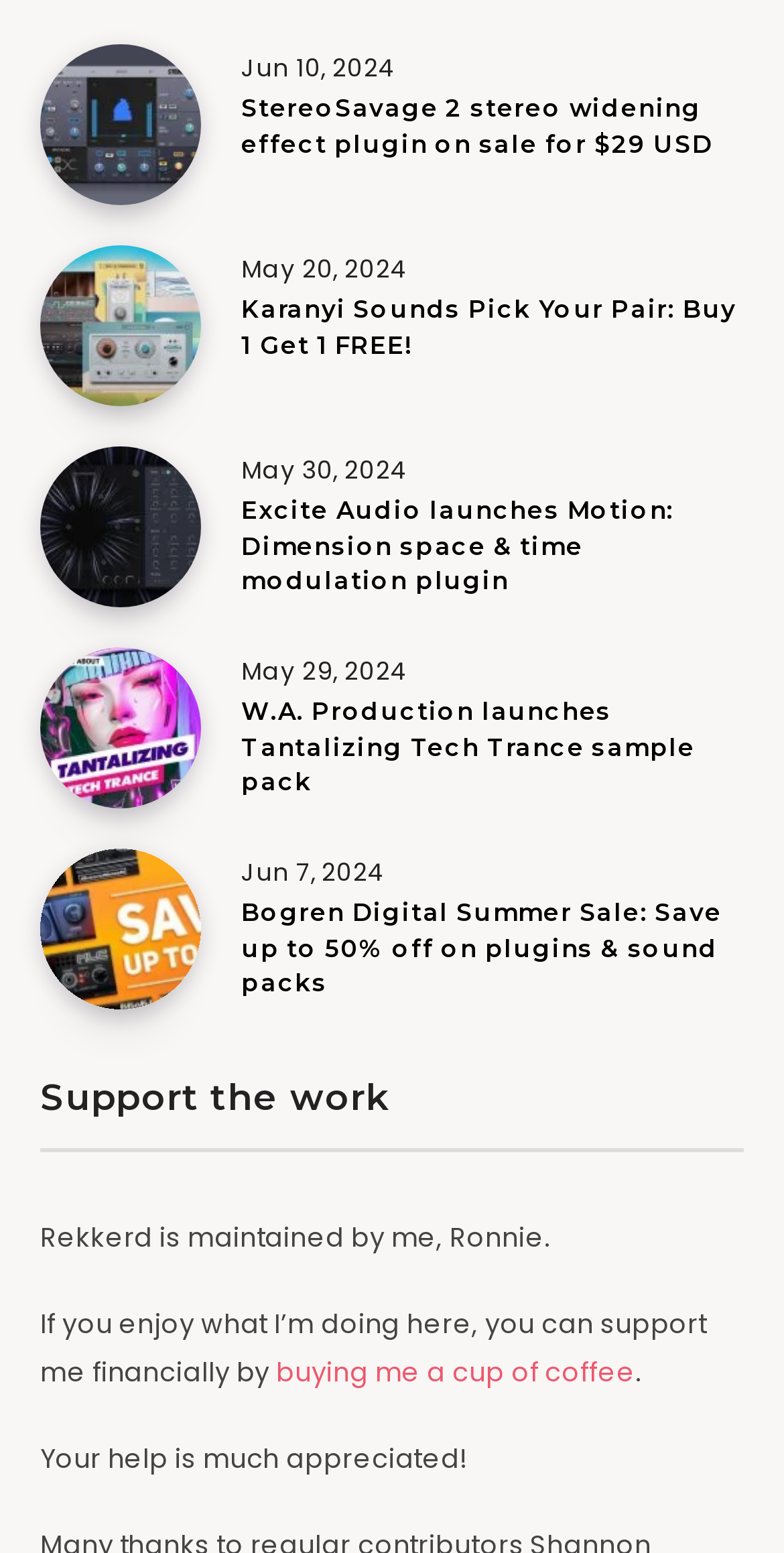Please identify the bounding box coordinates of the element that needs to be clicked to perform the following instruction: "Click on the StereoSavage 2 stereo widening effect plugin on sale for $29 USD link".

[0.308, 0.06, 0.91, 0.108]